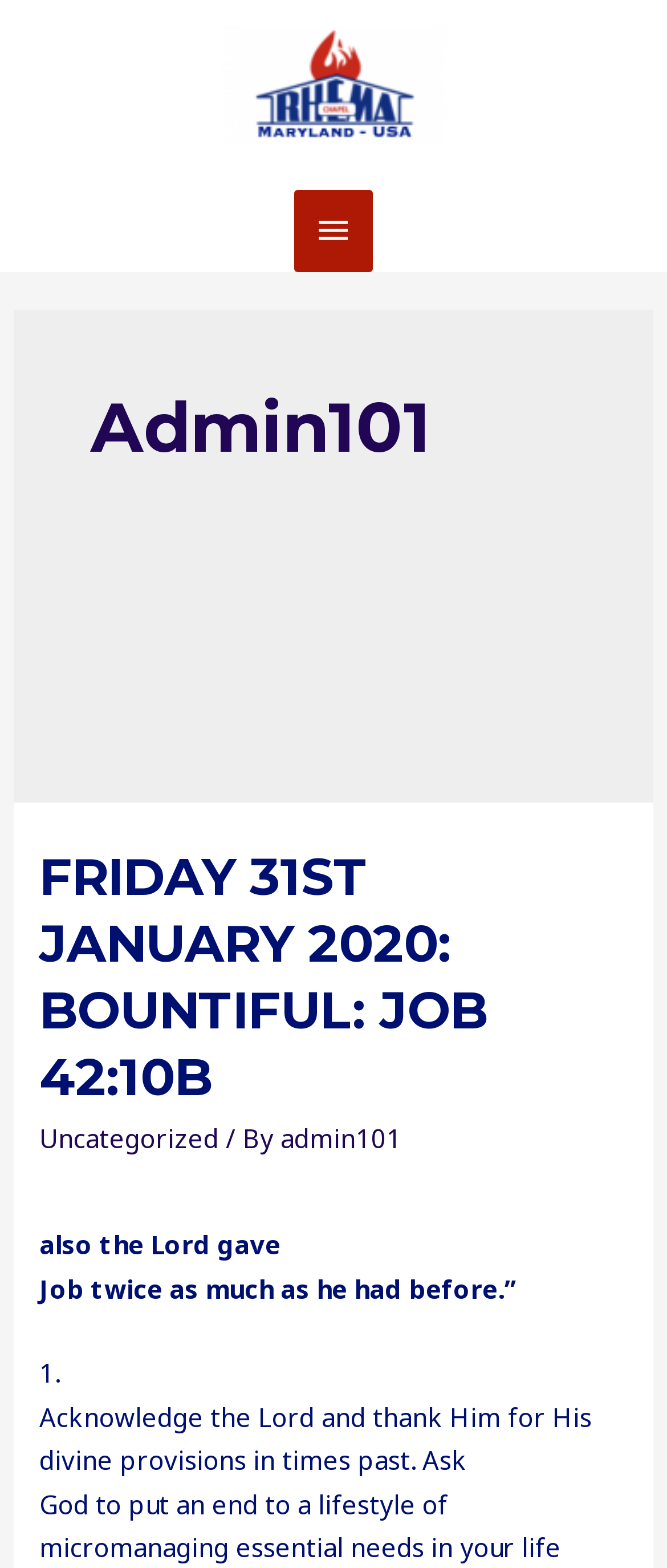Please look at the image and answer the question with a detailed explanation: What is the book mentioned in the webpage?

The heading 'FRIDAY 31ST JANUARY 2020: BOUNTIFUL: JOB 42:10B' mentions the book 'Job' along with a chapter and verse number.